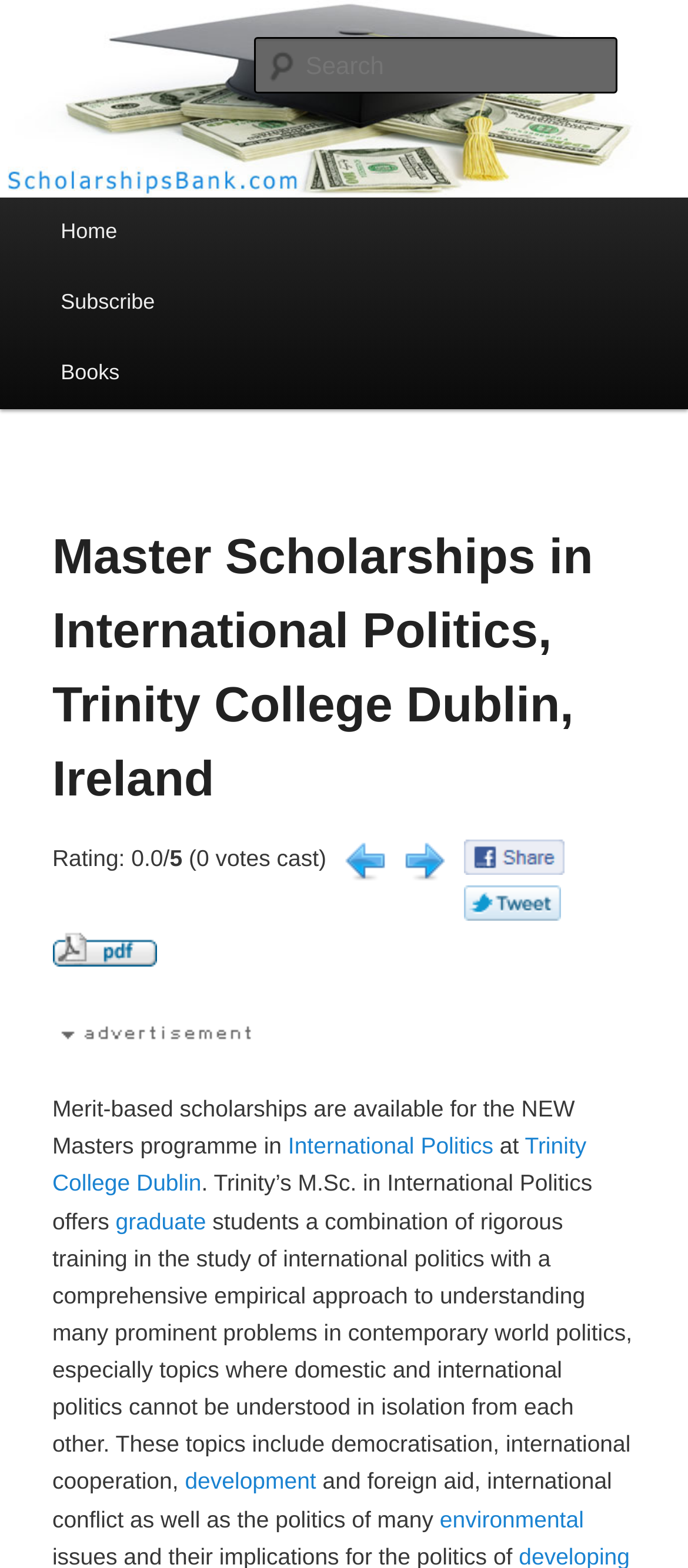What is the topic of the Masters programme?
Respond to the question with a single word or phrase according to the image.

International Politics